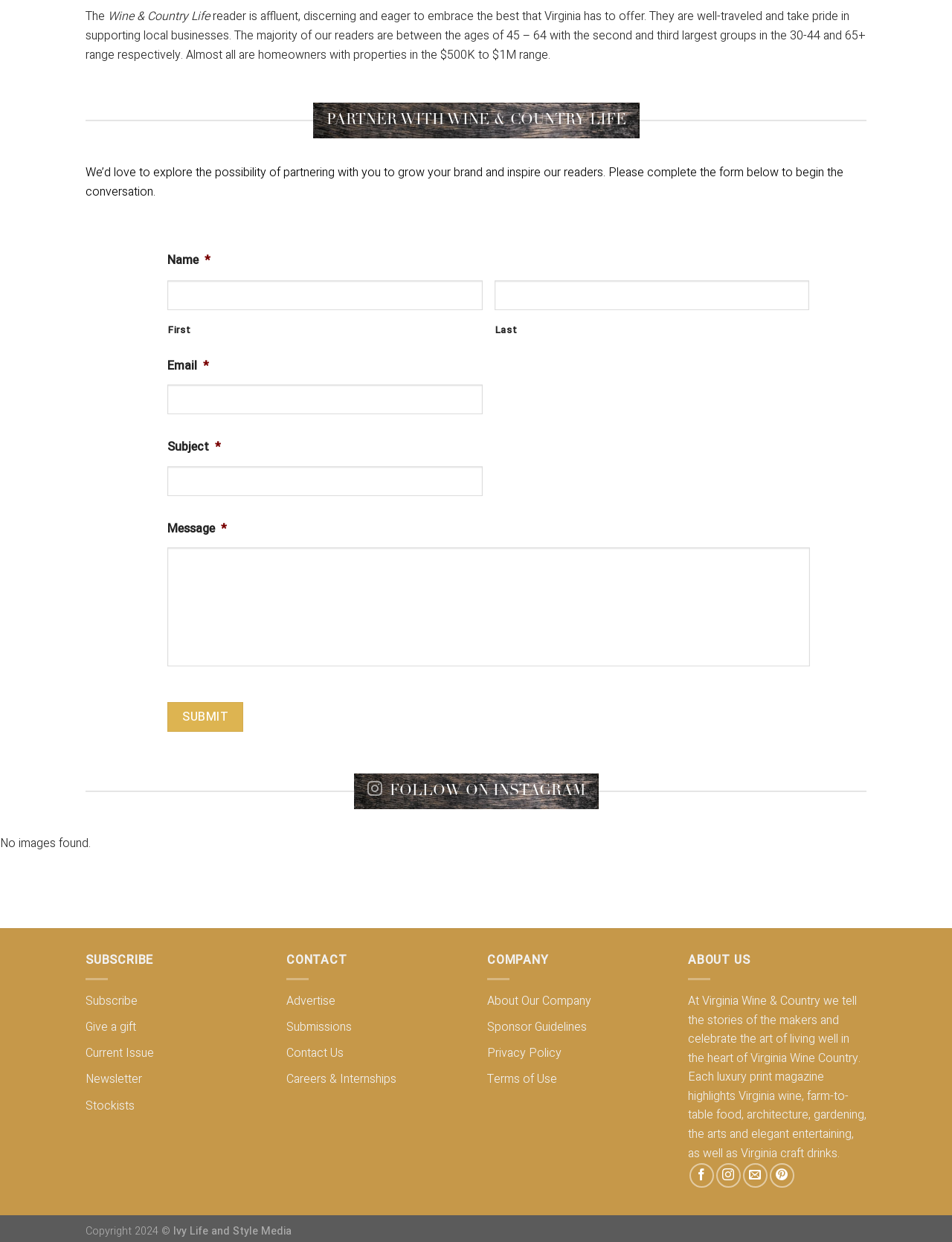Indicate the bounding box coordinates of the clickable region to achieve the following instruction: "Subscribe."

[0.09, 0.799, 0.145, 0.813]